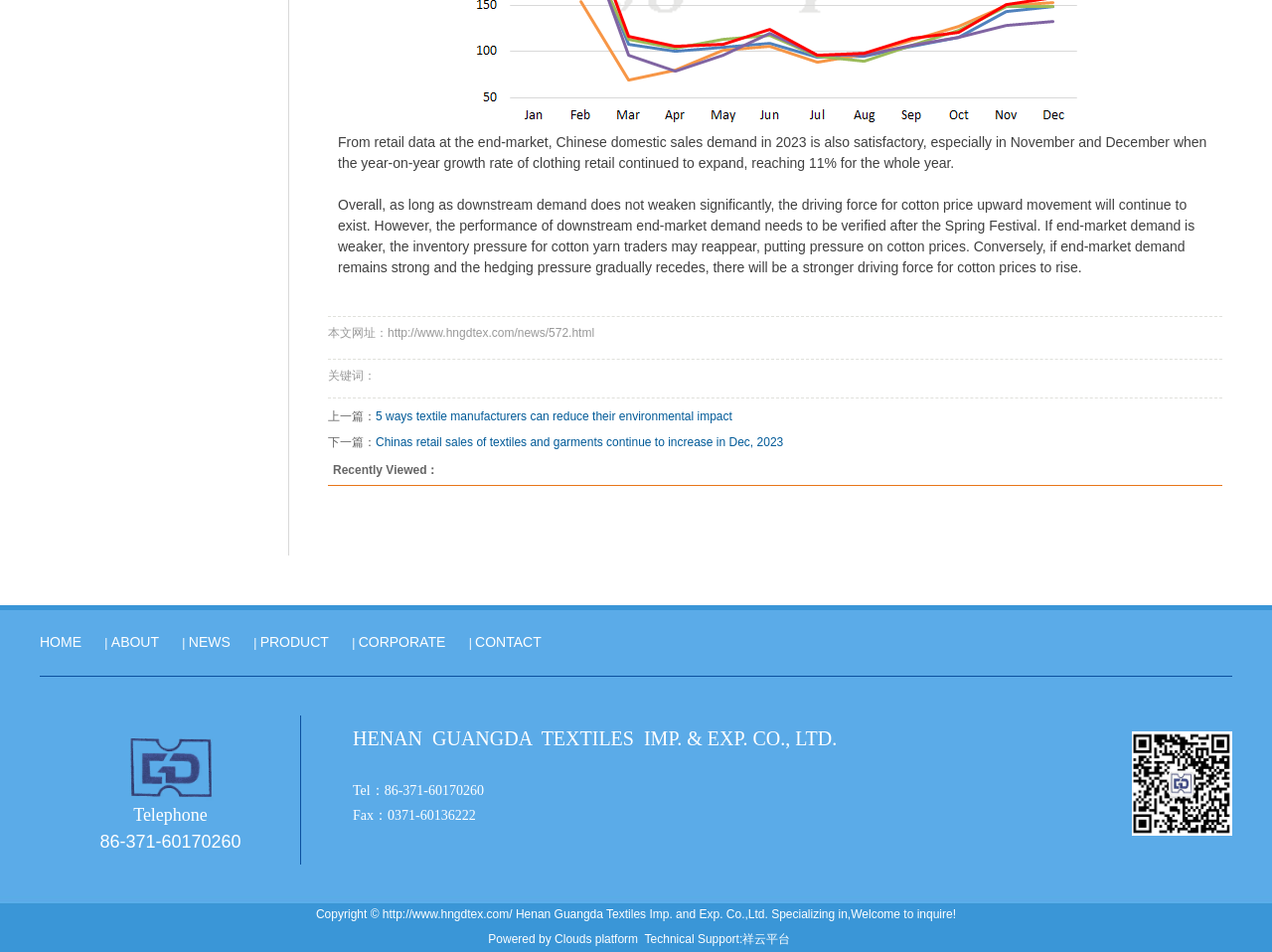What is the image located at the bottom of the webpage?
Please provide a single word or phrase as your answer based on the image.

Company logo